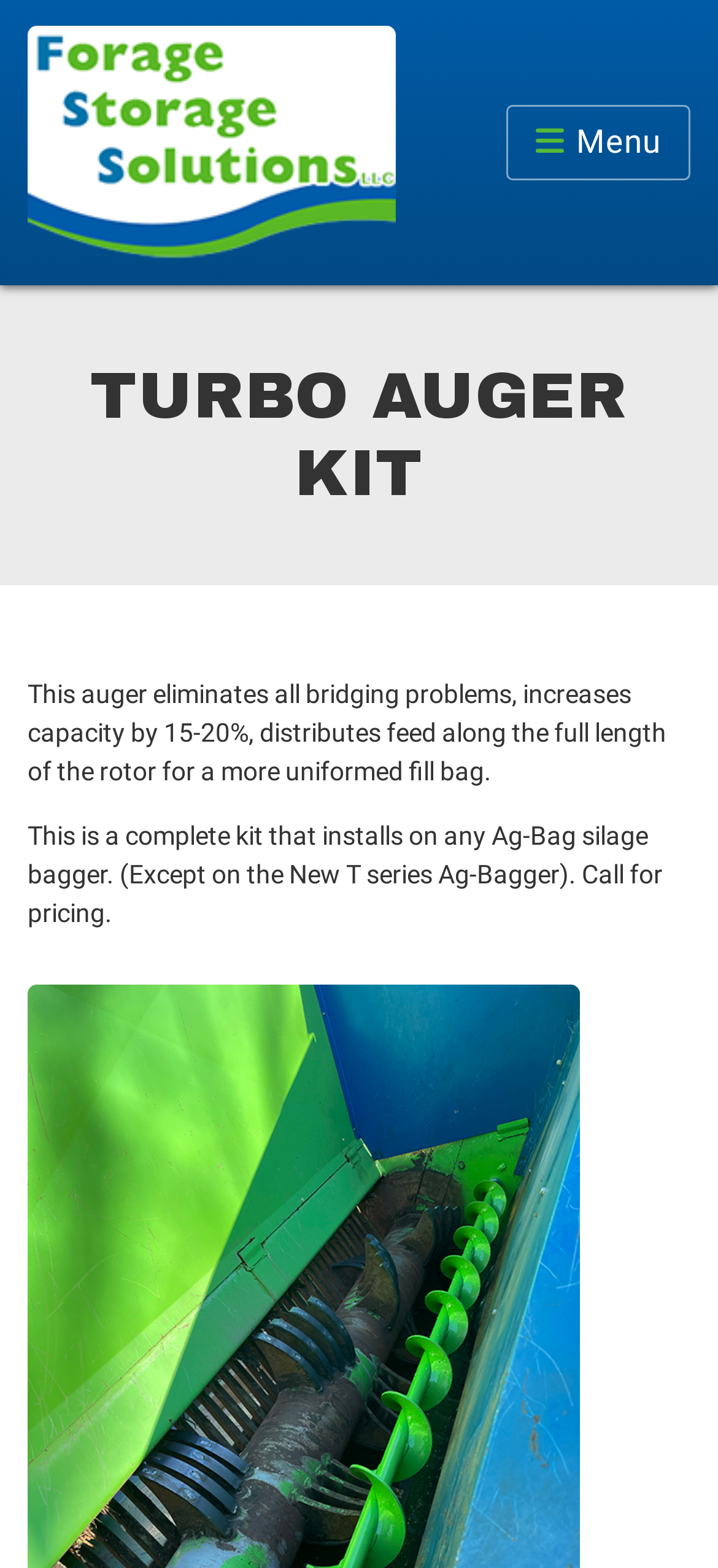Your task is to find and give the main heading text of the webpage.

TURBO AUGER KIT